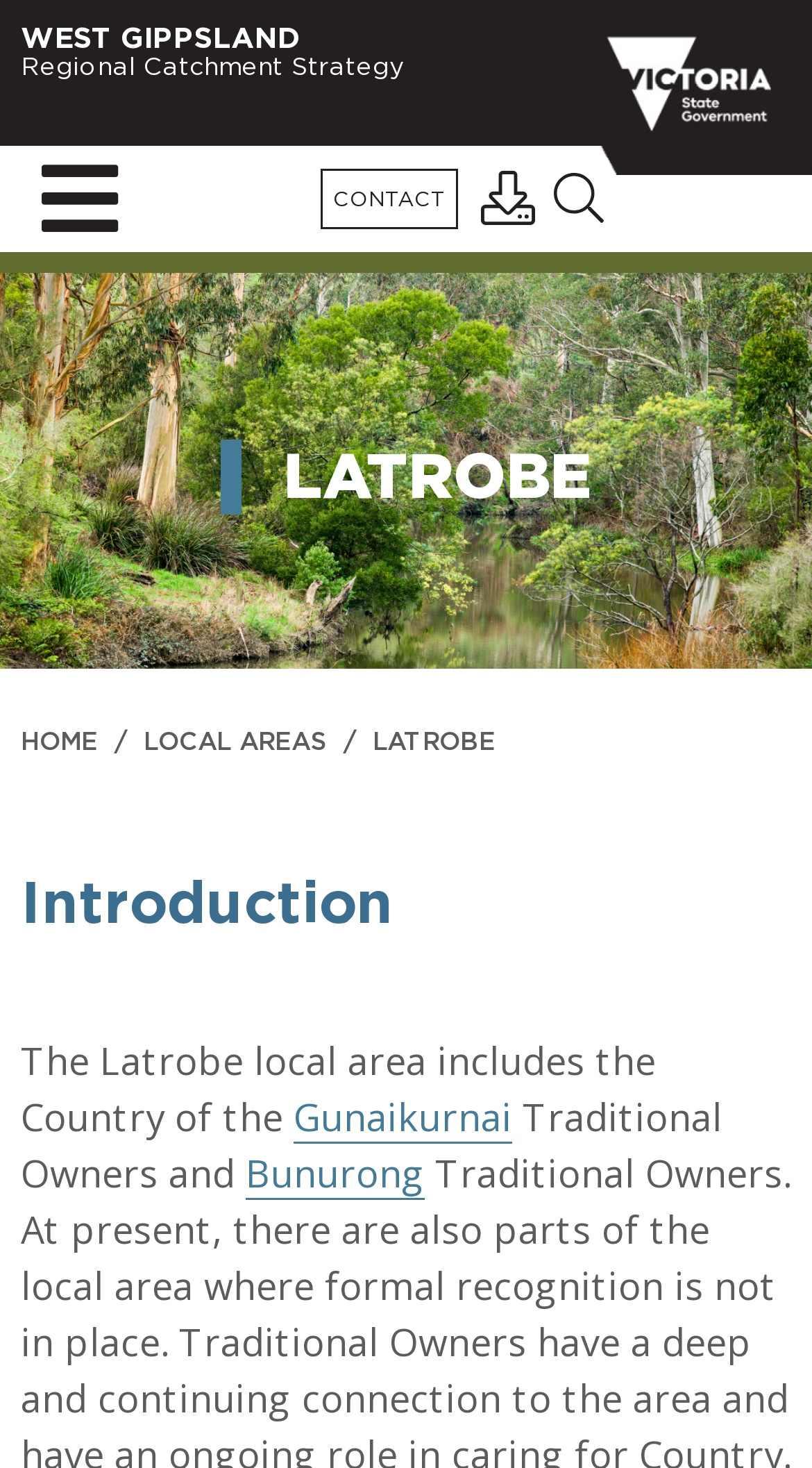Summarize the contents and layout of the webpage in detail.

The webpage is about the Latrobe region in the West Gippsland Regional Catchment Strategy. At the top left, there is a link to the West Gippsland Regional Catchment Strategy. Below it, there are three links aligned horizontally, with the "CONTACT" link in the middle. To the right of these links, there is an image of the Victoria State Government logo, which spans the entire width of the page.

On the left side of the page, there is a heading "LATROBE" in a larger font size. Below it, there are three links: "HOME", "LOCAL AREAS", and another "LATROBE" link, separated by forward slashes. 

The main content of the page starts with a heading "Introduction" at the top center. Below it, there is a paragraph of text that describes the Latrobe local area, including the Country of the Gunaikurnai Traditional Owners and the Bunurong. The text contains links to "Gunaikurnai" and "Bunurong" within the paragraph.